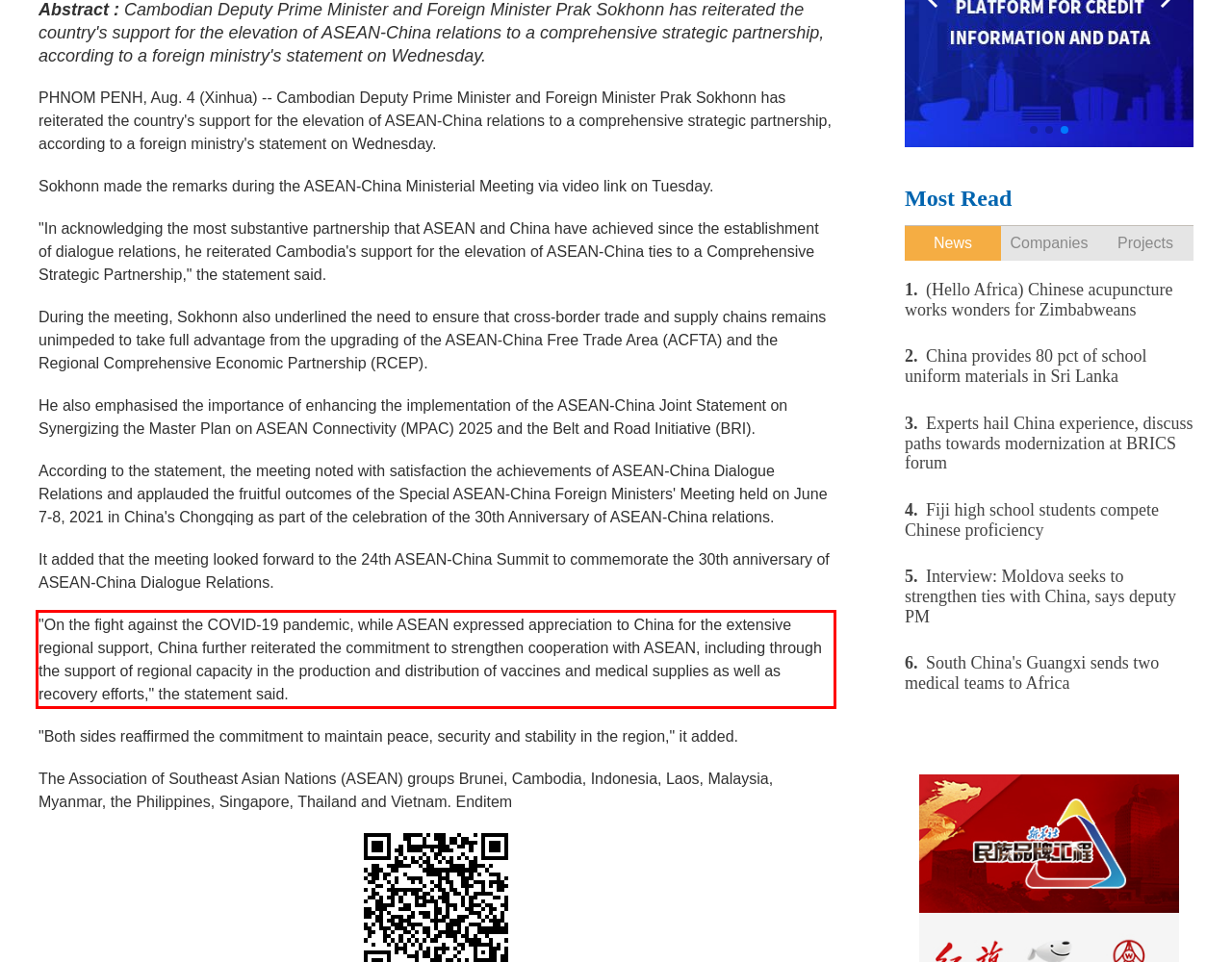Using the provided screenshot of a webpage, recognize and generate the text found within the red rectangle bounding box.

"On the fight against the COVID-19 pandemic, while ASEAN expressed appreciation to China for the extensive regional support, China further reiterated the commitment to strengthen cooperation with ASEAN, including through the support of regional capacity in the production and distribution of vaccines and medical supplies as well as recovery efforts," the statement said.